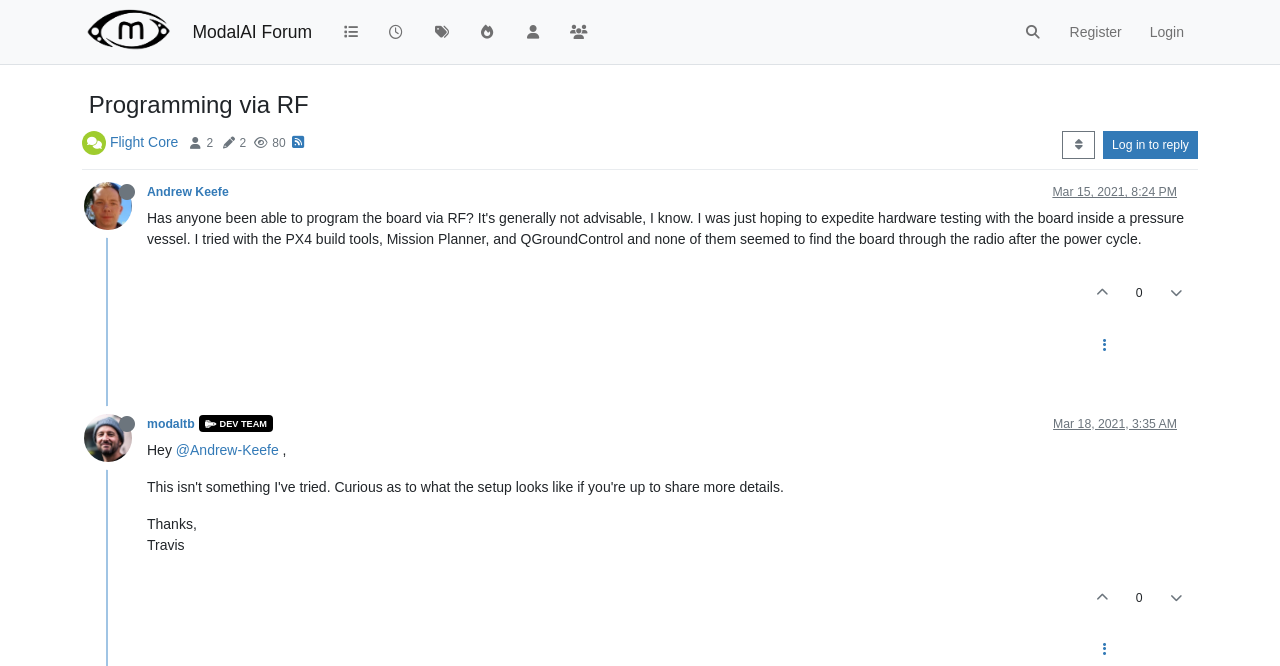Respond to the following query with just one word or a short phrase: 
What is the username of the user who started the topic?

Andrew Keefe